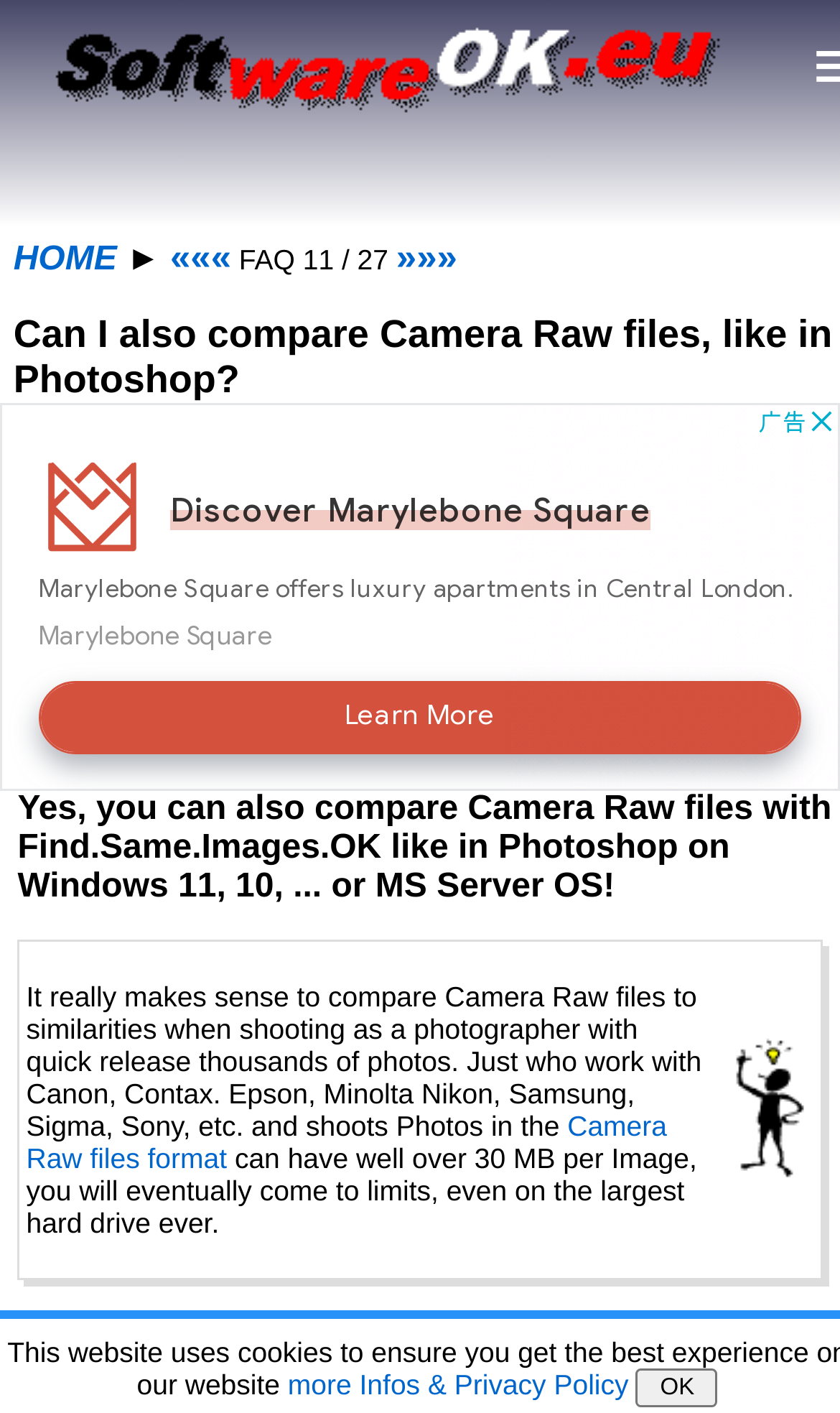What is the purpose of Find.Same.Images.OK?
From the image, respond using a single word or phrase.

Compare Camera Raw files